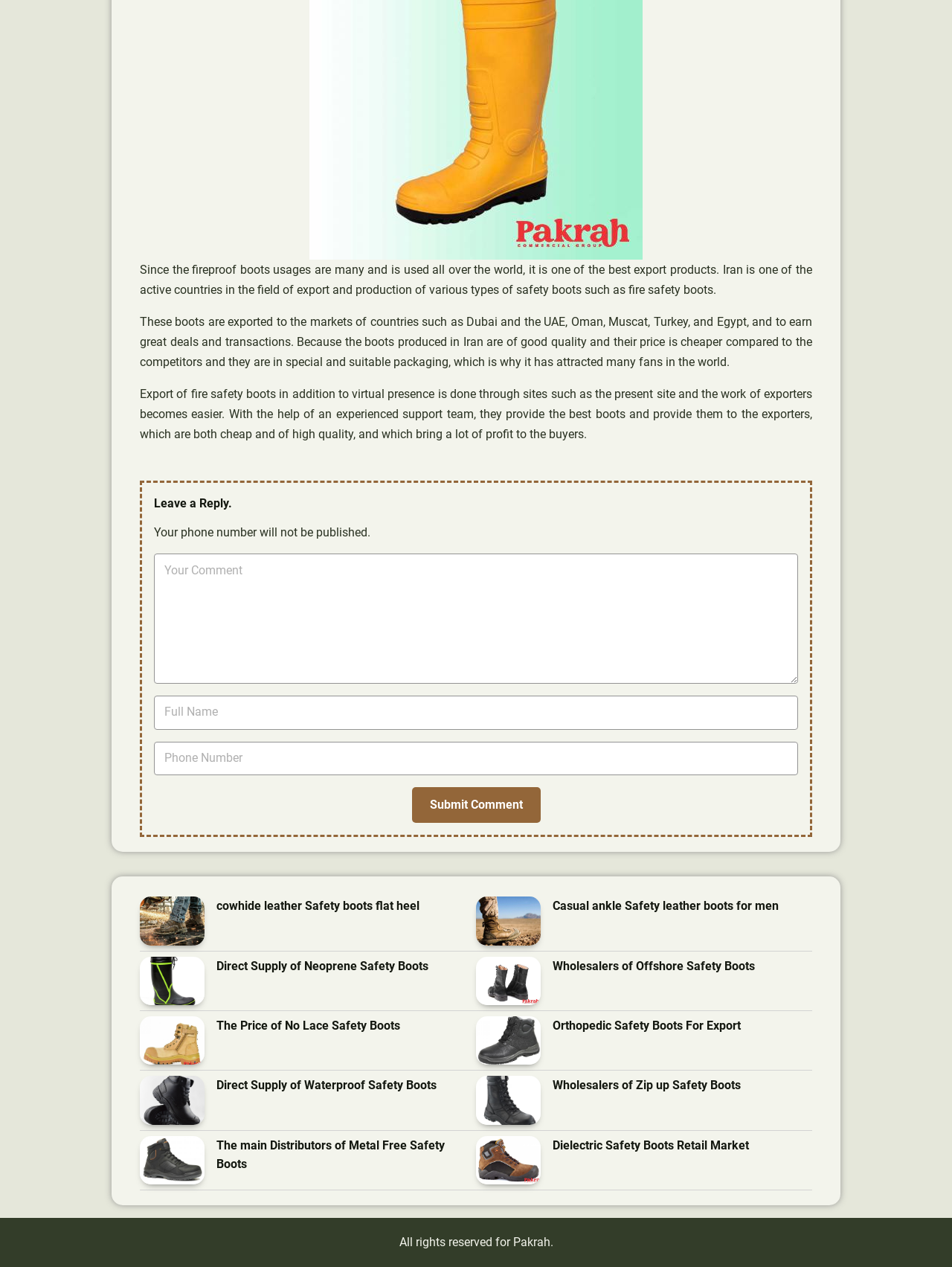Answer the question below using just one word or a short phrase: 
What is the purpose of the 'Phone Number' input field?

Not required for publication